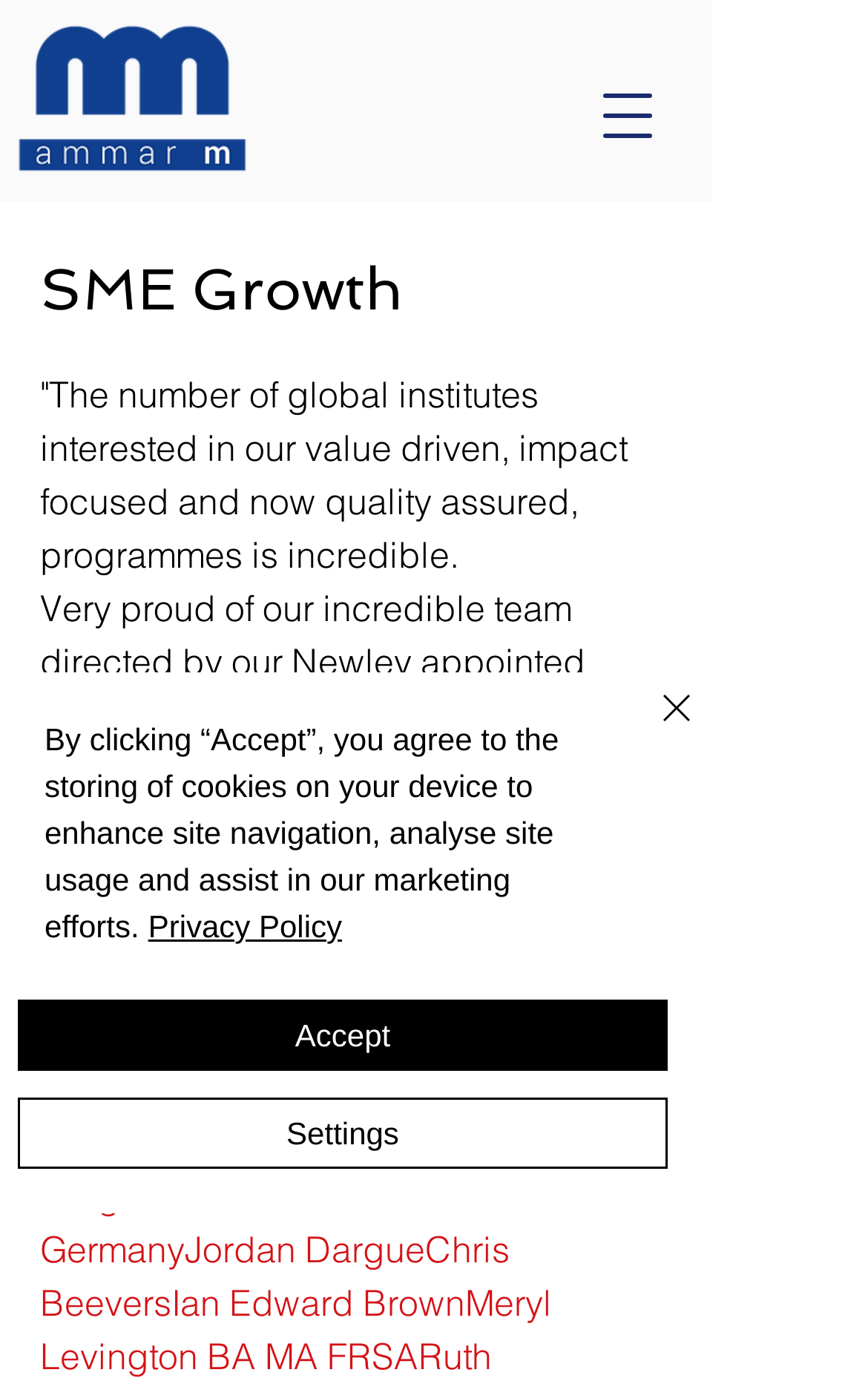Please find the bounding box coordinates of the clickable region needed to complete the following instruction: "Open navigation menu". The bounding box coordinates must consist of four float numbers between 0 and 1, i.e., [left, top, right, bottom].

[0.659, 0.043, 0.787, 0.124]